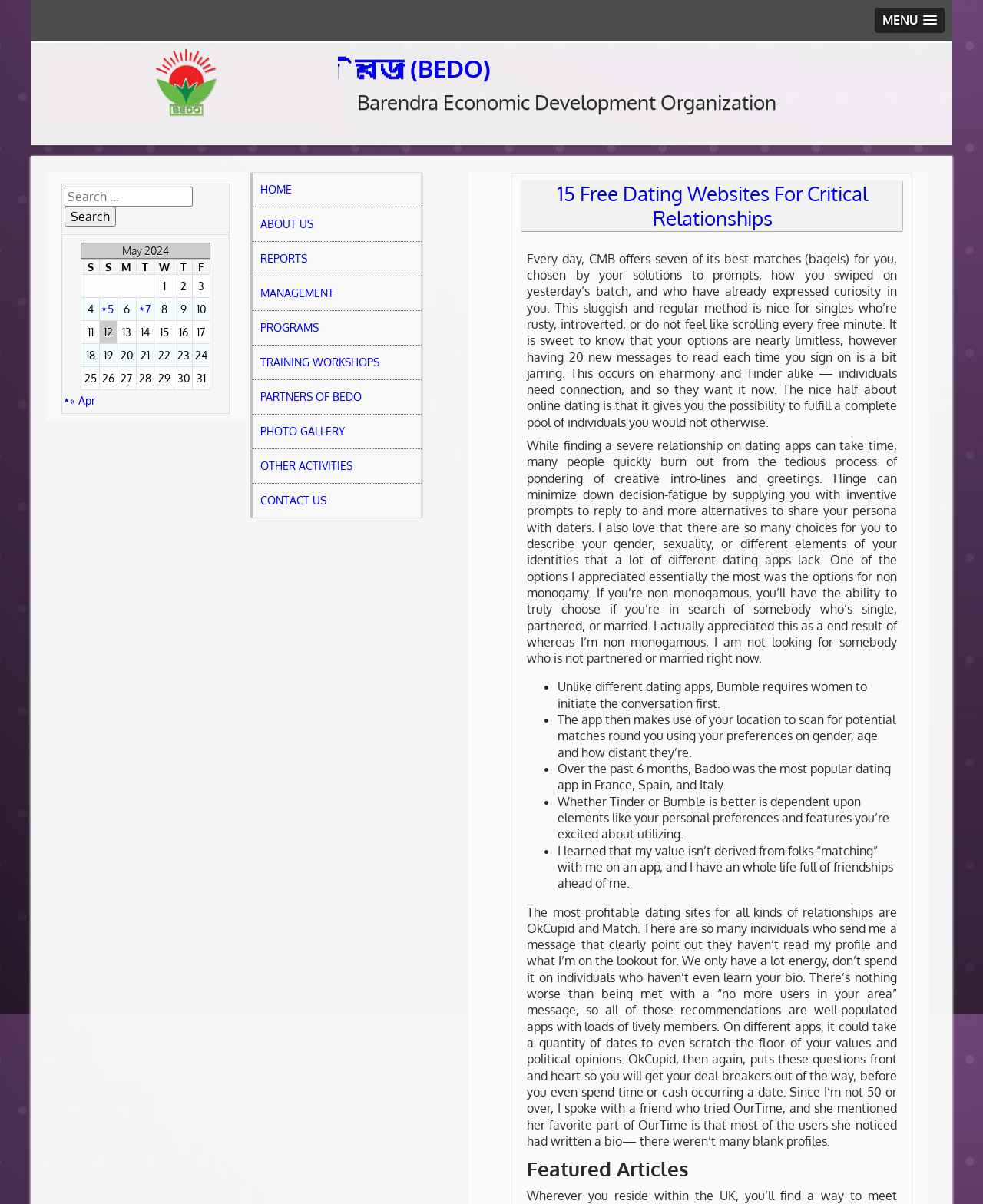What is the purpose of the search box?
Look at the image and provide a short answer using one word or a phrase.

To search for content